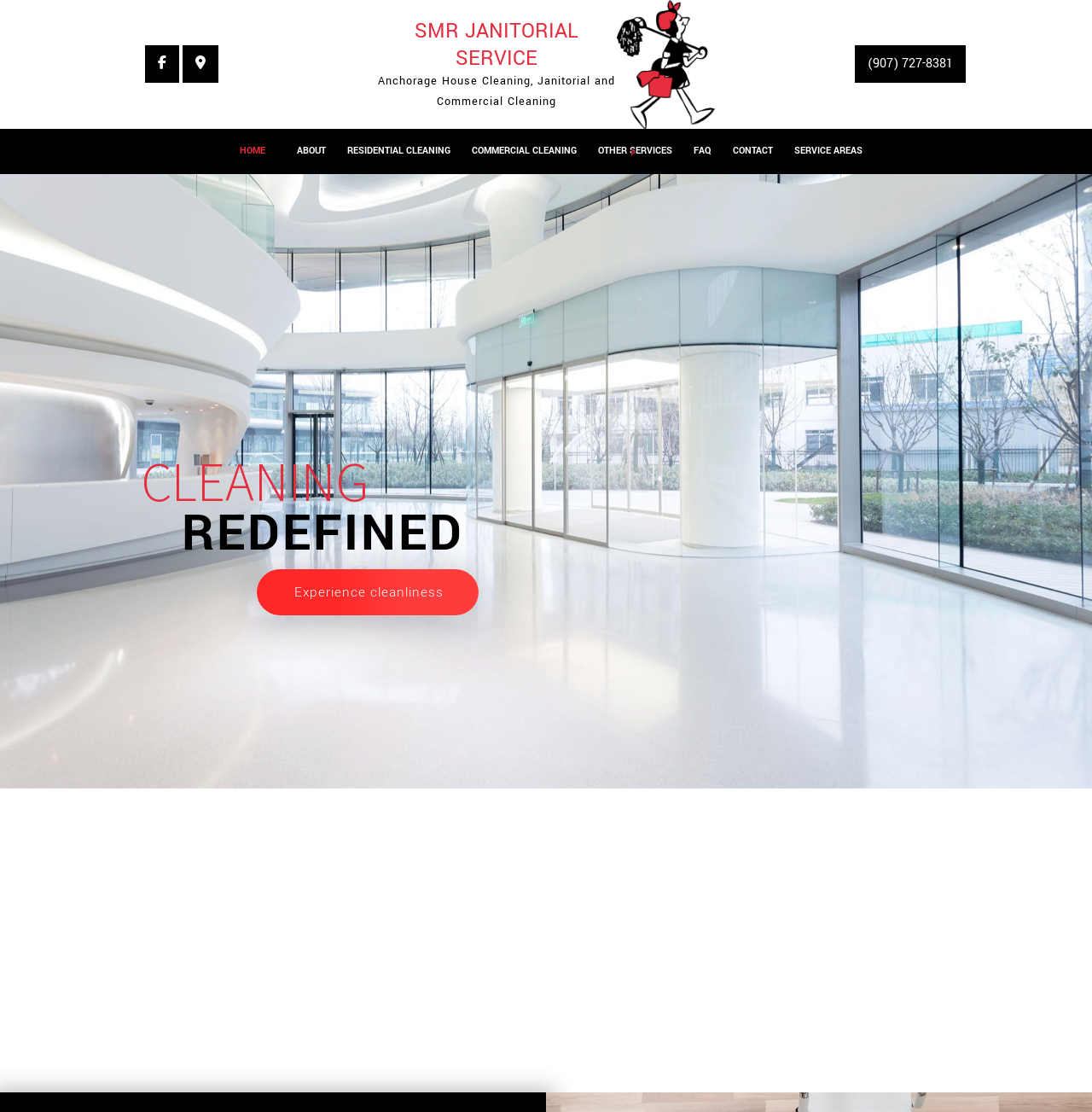Using the description: "Scheduled Cleaning Services", identify the bounding box of the corresponding UI element in the screenshot.

[0.54, 0.27, 0.623, 0.293]